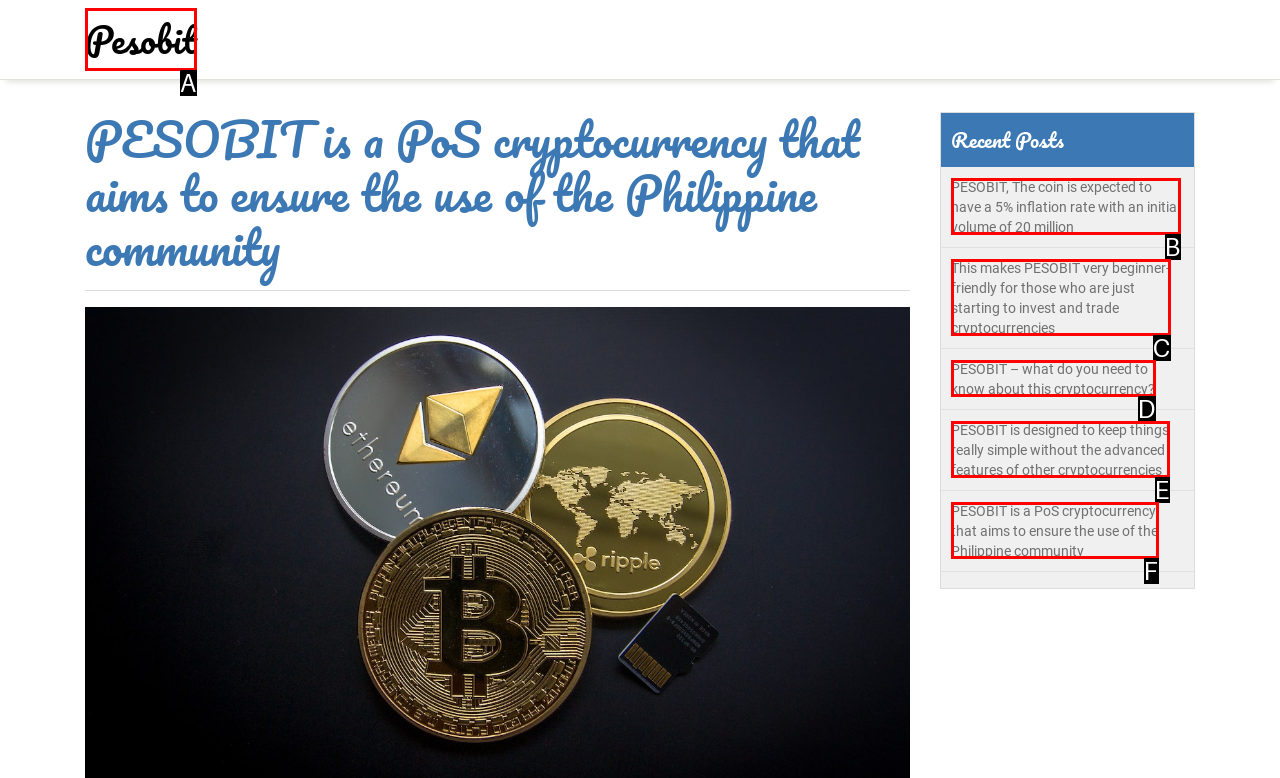Examine the description: Pesobit and indicate the best matching option by providing its letter directly from the choices.

A